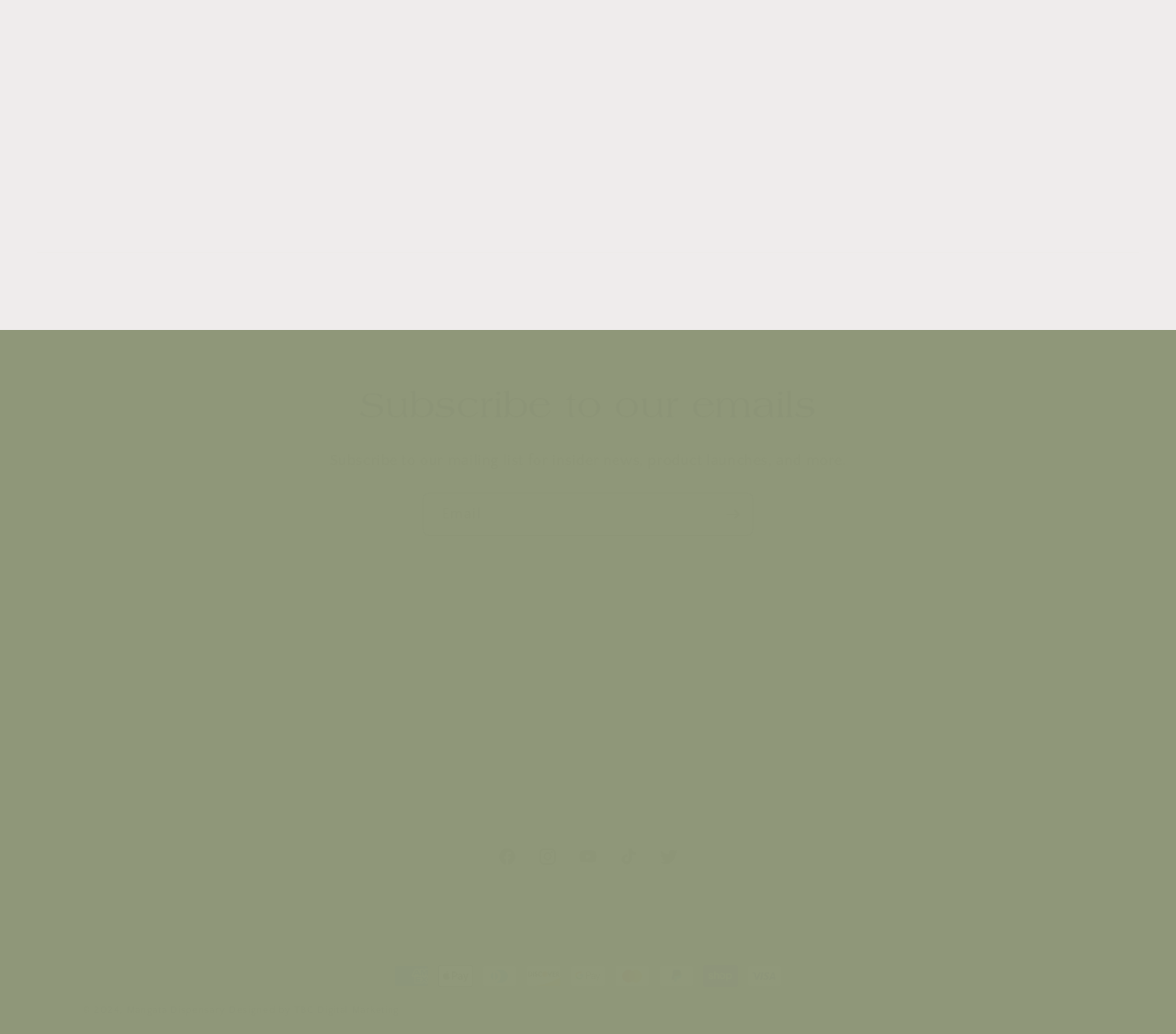What is the name of the apothecary?
Refer to the image and give a detailed answer to the question.

I found the answer by looking at the heading 'Contact' section, where it says 'Mångata Apothecary™ & Dispensary'.